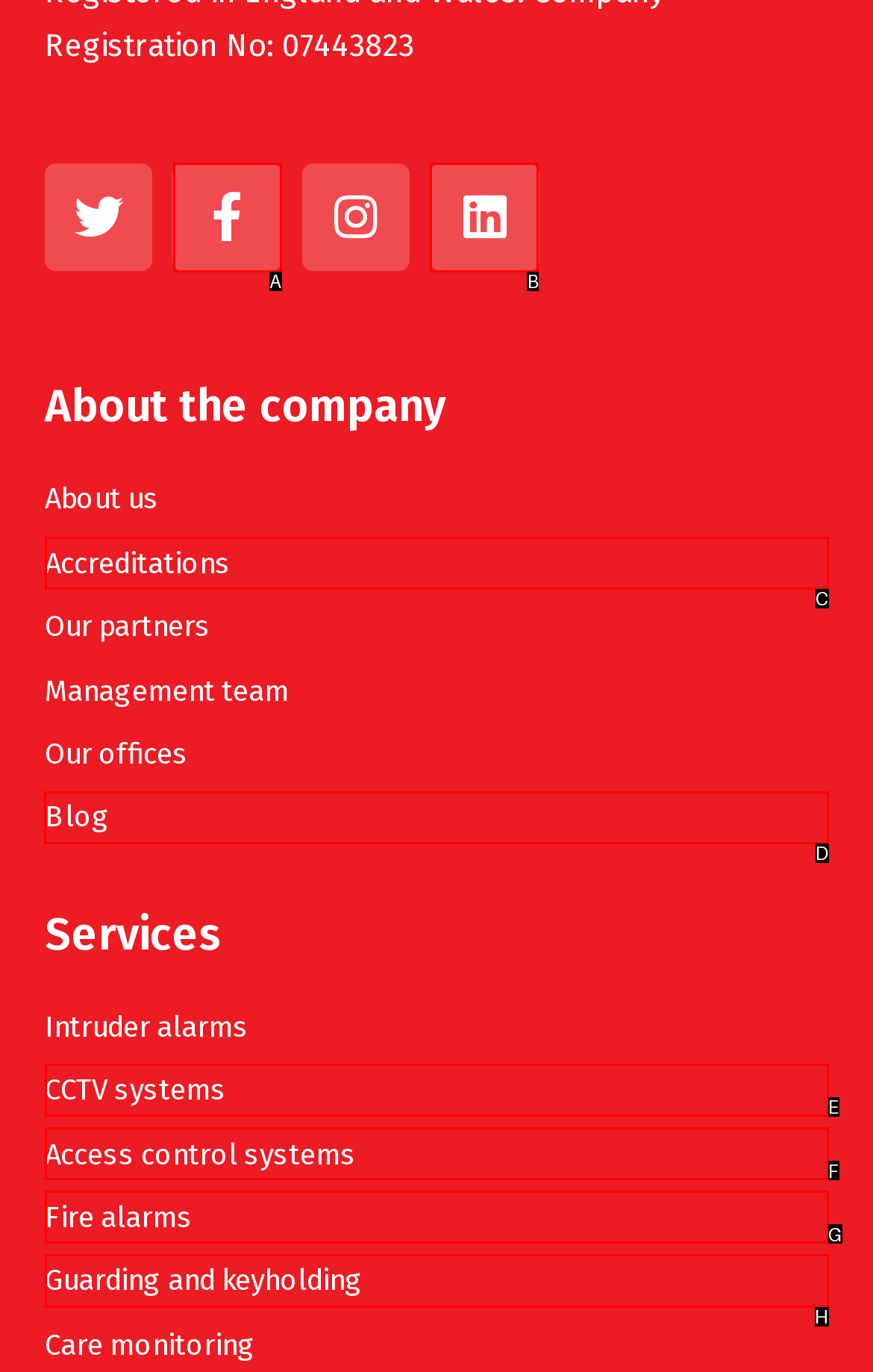Select the right option to accomplish this task: Read the blog. Reply with the letter corresponding to the correct UI element.

D